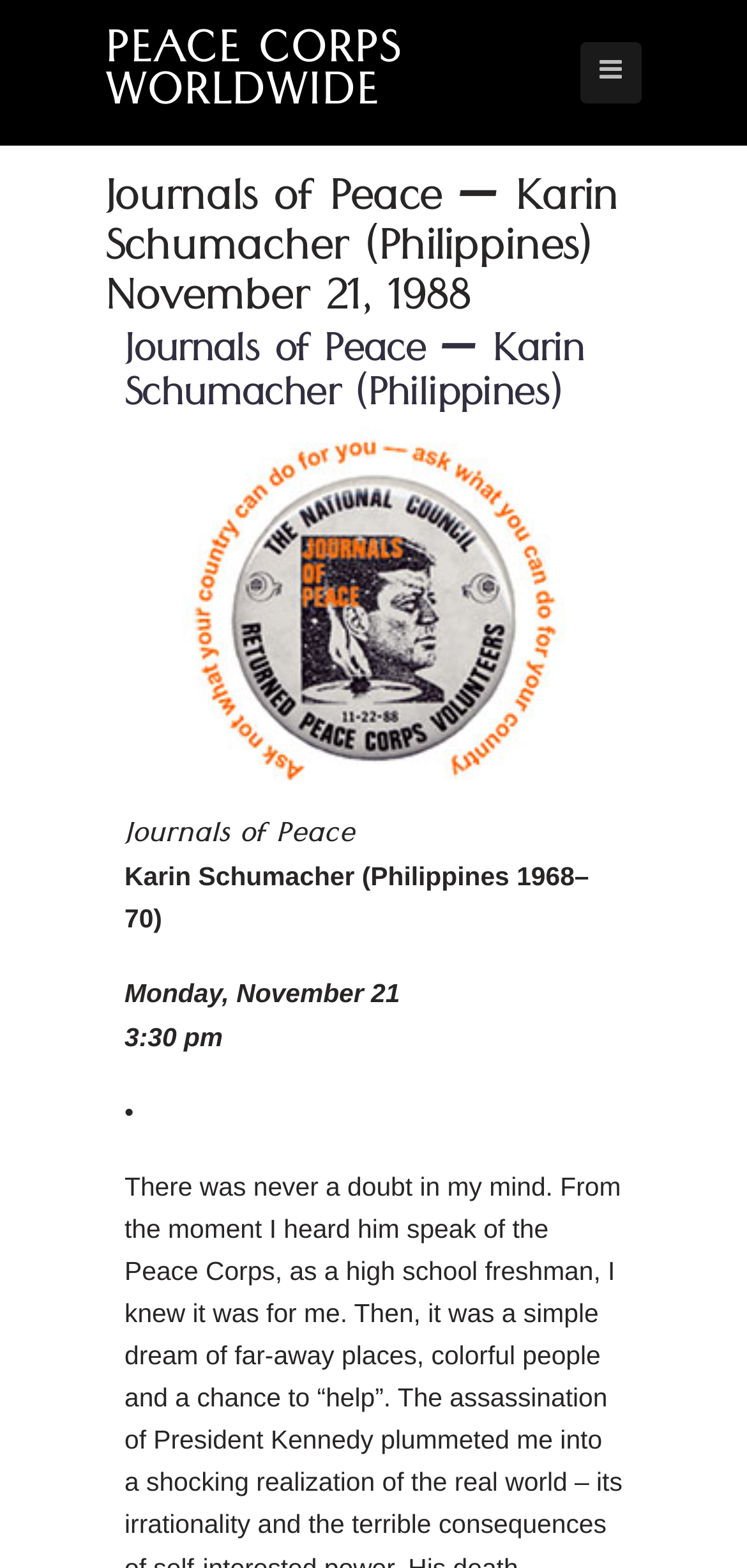Provide the bounding box coordinates of the HTML element this sentence describes: "title="mobile-btn"".

[0.777, 0.027, 0.859, 0.066]